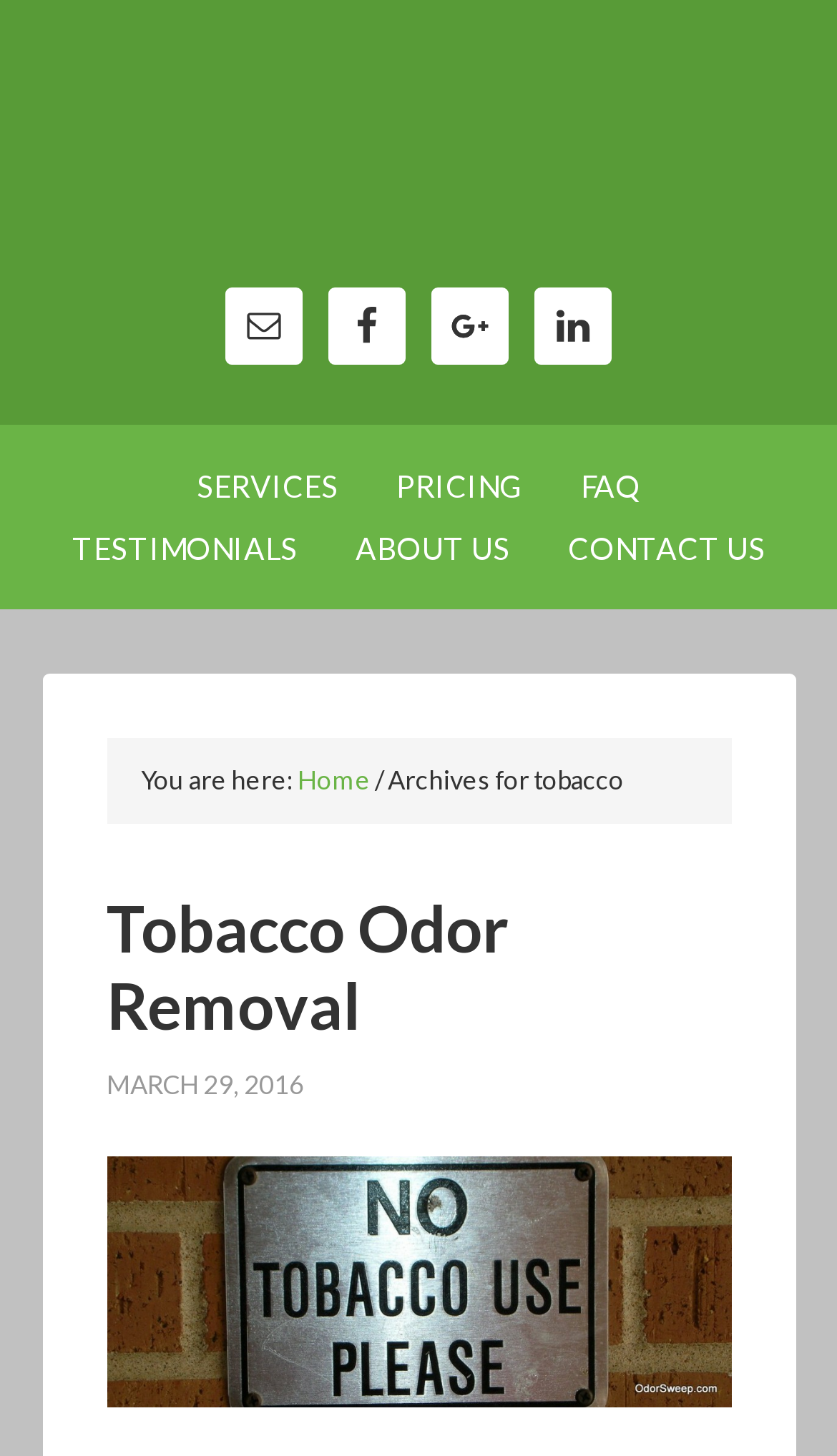Indicate the bounding box coordinates of the element that must be clicked to execute the instruction: "read testimonials". The coordinates should be given as four float numbers between 0 and 1, i.e., [left, top, right, bottom].

[0.055, 0.355, 0.386, 0.398]